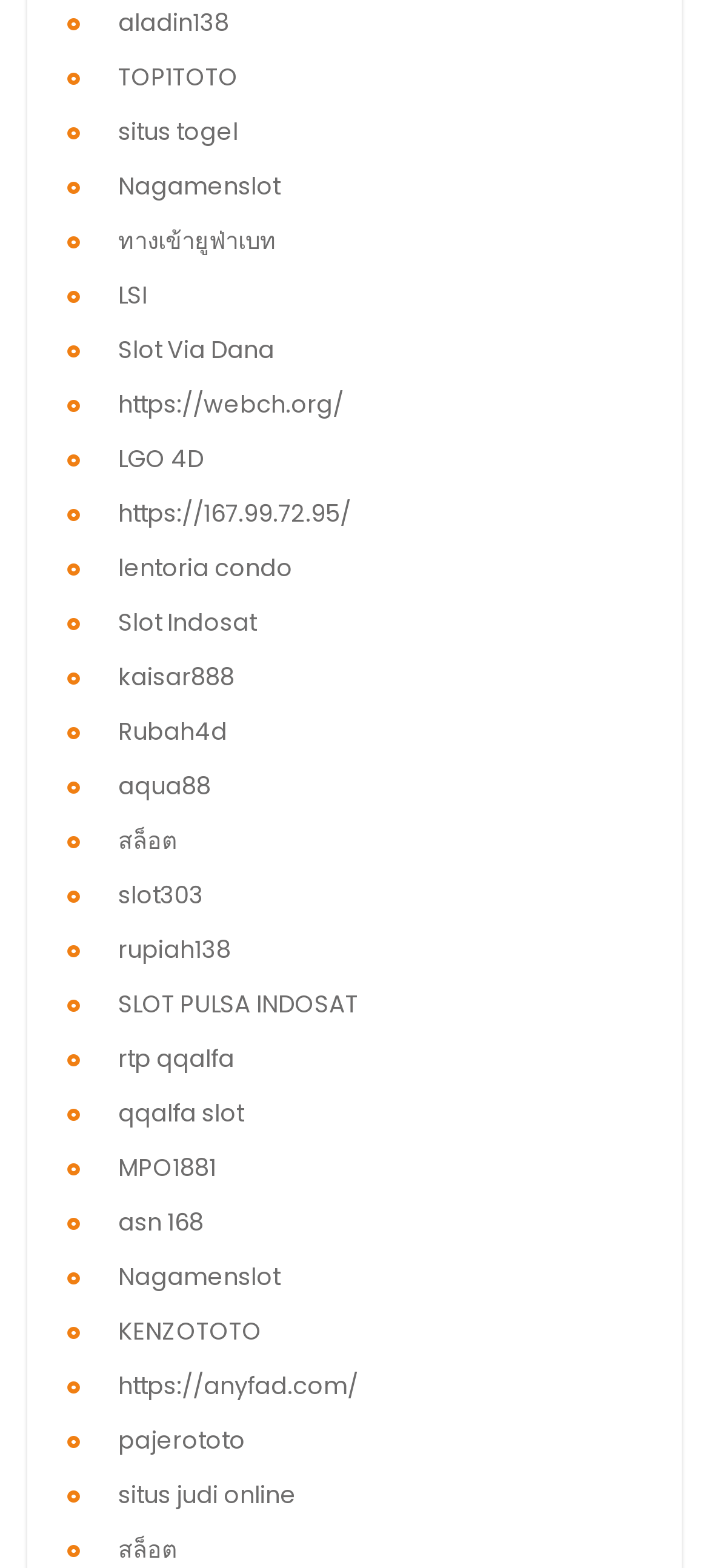Determine the bounding box coordinates (top-left x, top-left y, bottom-right x, bottom-right y) of the UI element described in the following text: rtp qqalfa

[0.167, 0.664, 0.331, 0.686]